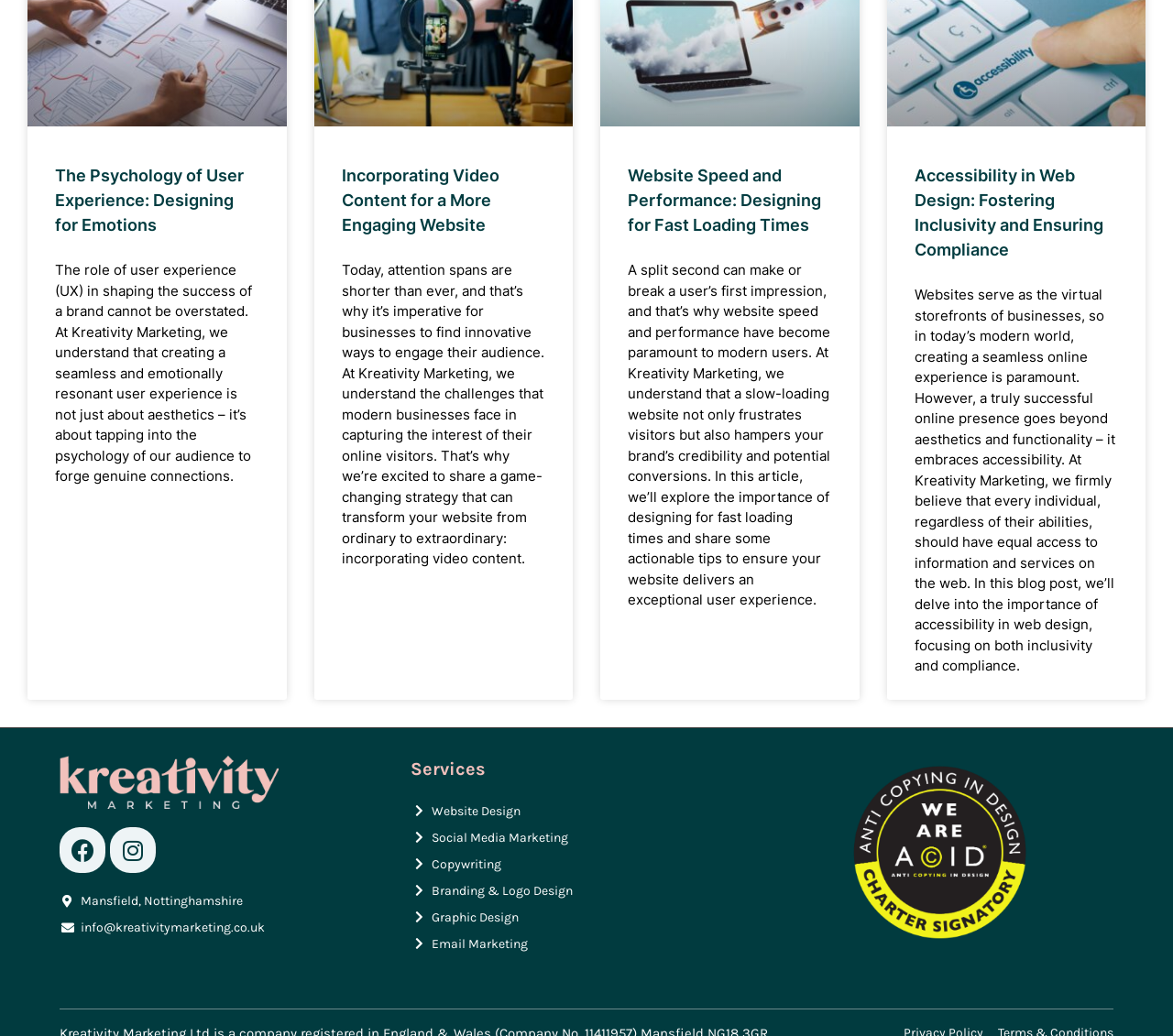Please provide the bounding box coordinates for the element that needs to be clicked to perform the instruction: "Read about 'Incorporating Video Content for a More Engaging Website'". The coordinates must consist of four float numbers between 0 and 1, formatted as [left, top, right, bottom].

[0.291, 0.16, 0.425, 0.227]